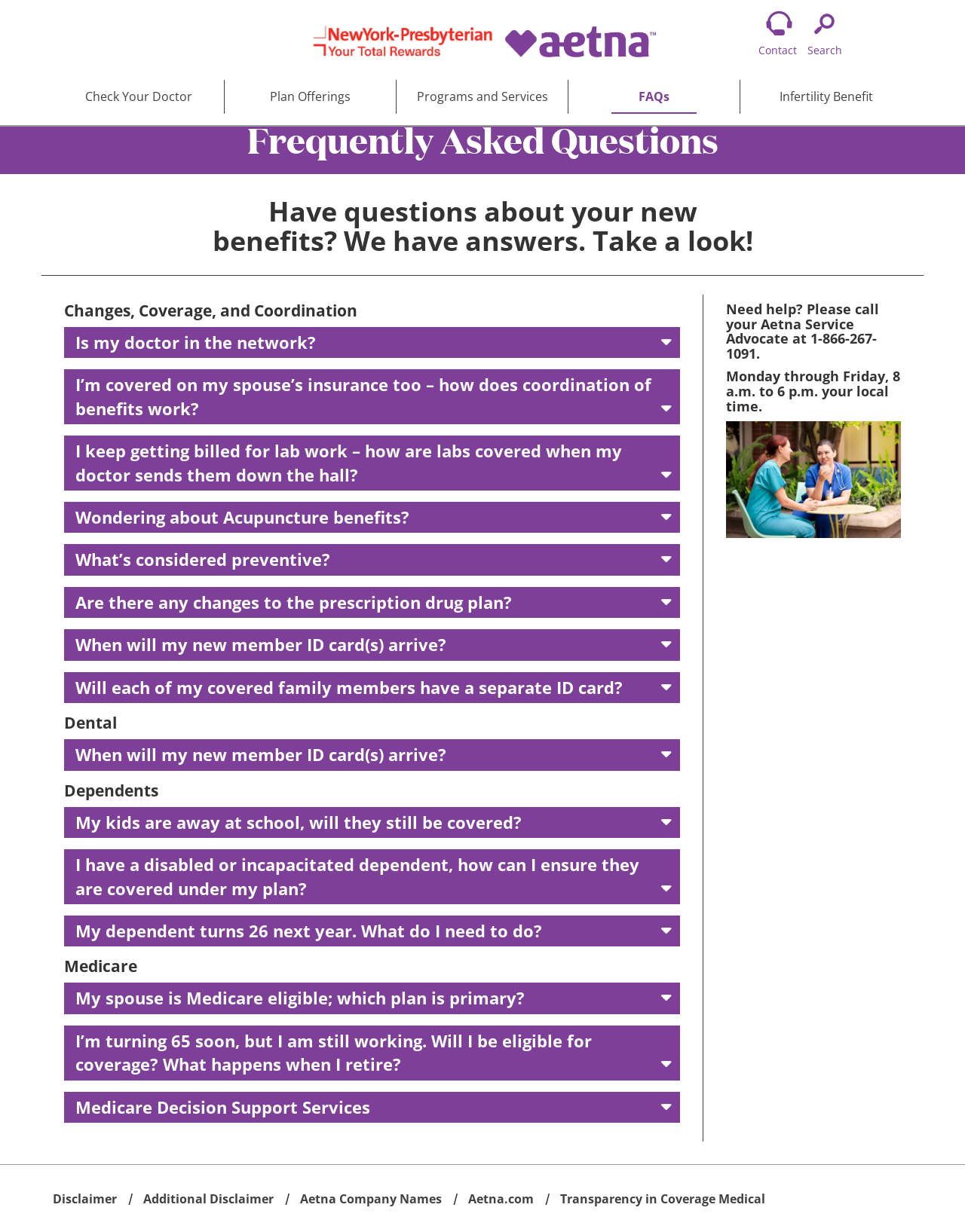Using the webpage screenshot and the element description Infertility Benefit, determine the bounding box coordinates. Specify the coordinates in the format (top-left x, top-left y, bottom-right x, bottom-right y) with values ranging from 0 to 1.

[0.767, 0.065, 0.945, 0.093]